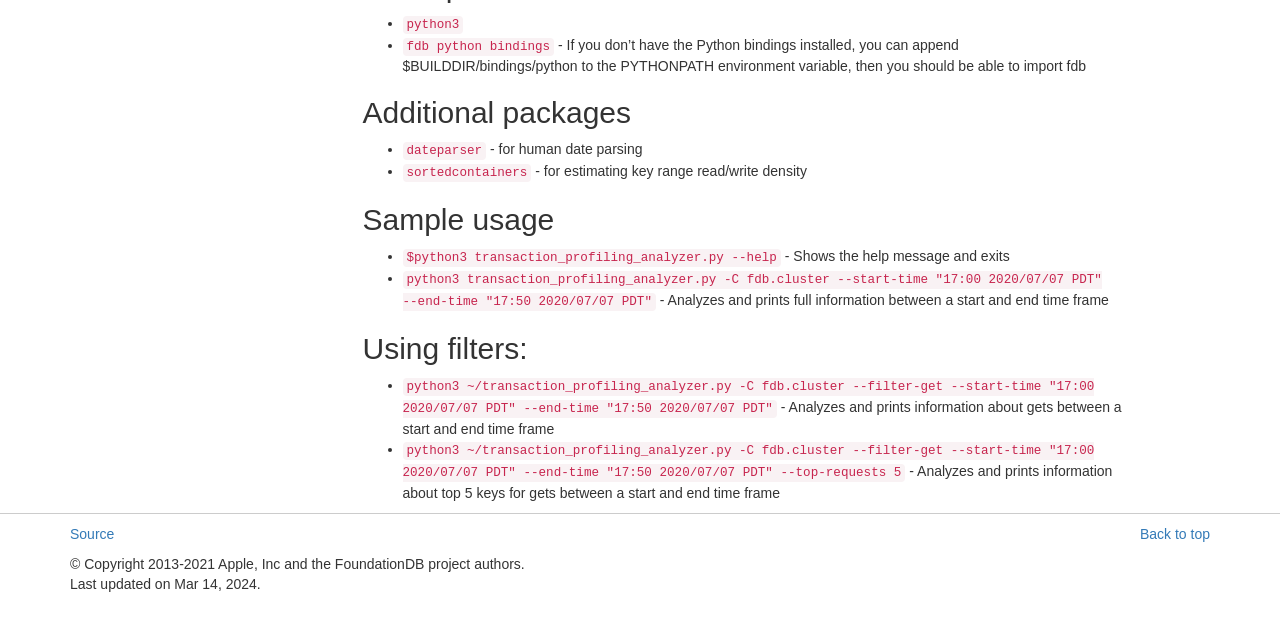Determine the bounding box coordinates of the UI element described below. Use the format (top-left x, top-left y, bottom-right x, bottom-right y) with floating point numbers between 0 and 1: Source

[0.055, 0.822, 0.089, 0.847]